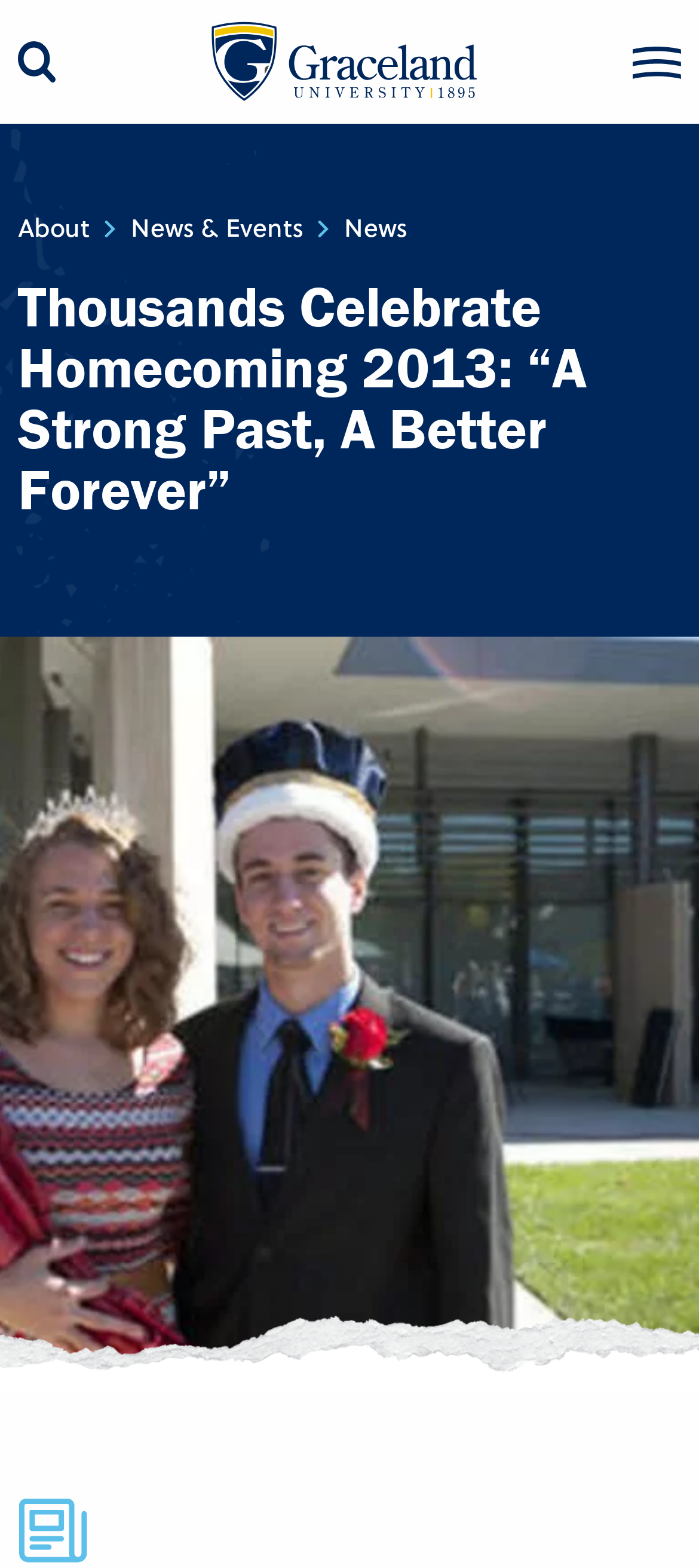Using the element description: "News & Events", determine the bounding box coordinates for the specified UI element. The coordinates should be four float numbers between 0 and 1, [left, top, right, bottom].

[0.187, 0.133, 0.433, 0.157]